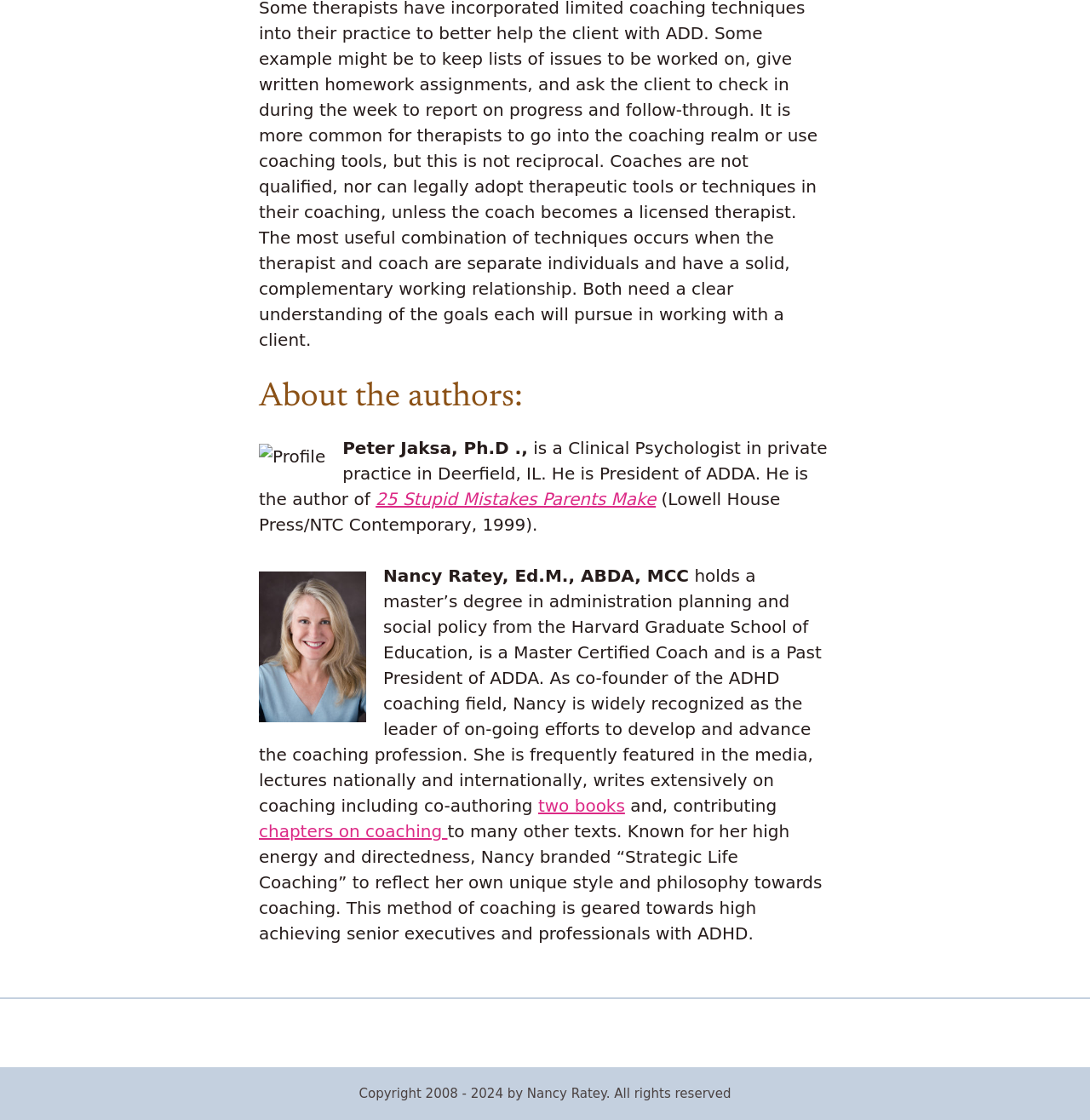What is Nancy Ratey's profession?
Please give a detailed and thorough answer to the question, covering all relevant points.

I found the answer by looking at the text describing Nancy Ratey, which mentions 'Master Certified Coach' as one of her credentials. This is mentioned in the sentence that starts with 'Nancy Ratey, Ed.M., ABDA, MCC'.